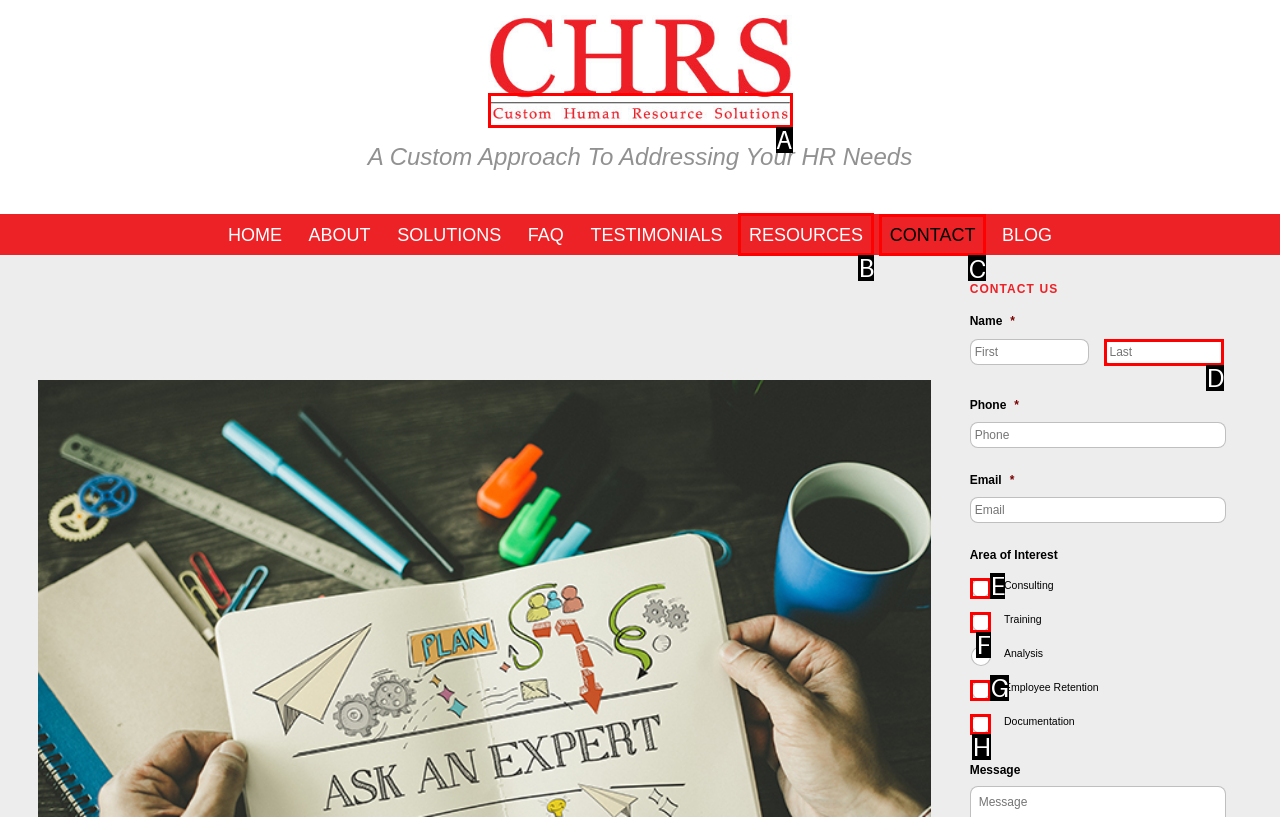Determine which option should be clicked to carry out this task: click the CONTACT link
State the letter of the correct choice from the provided options.

C